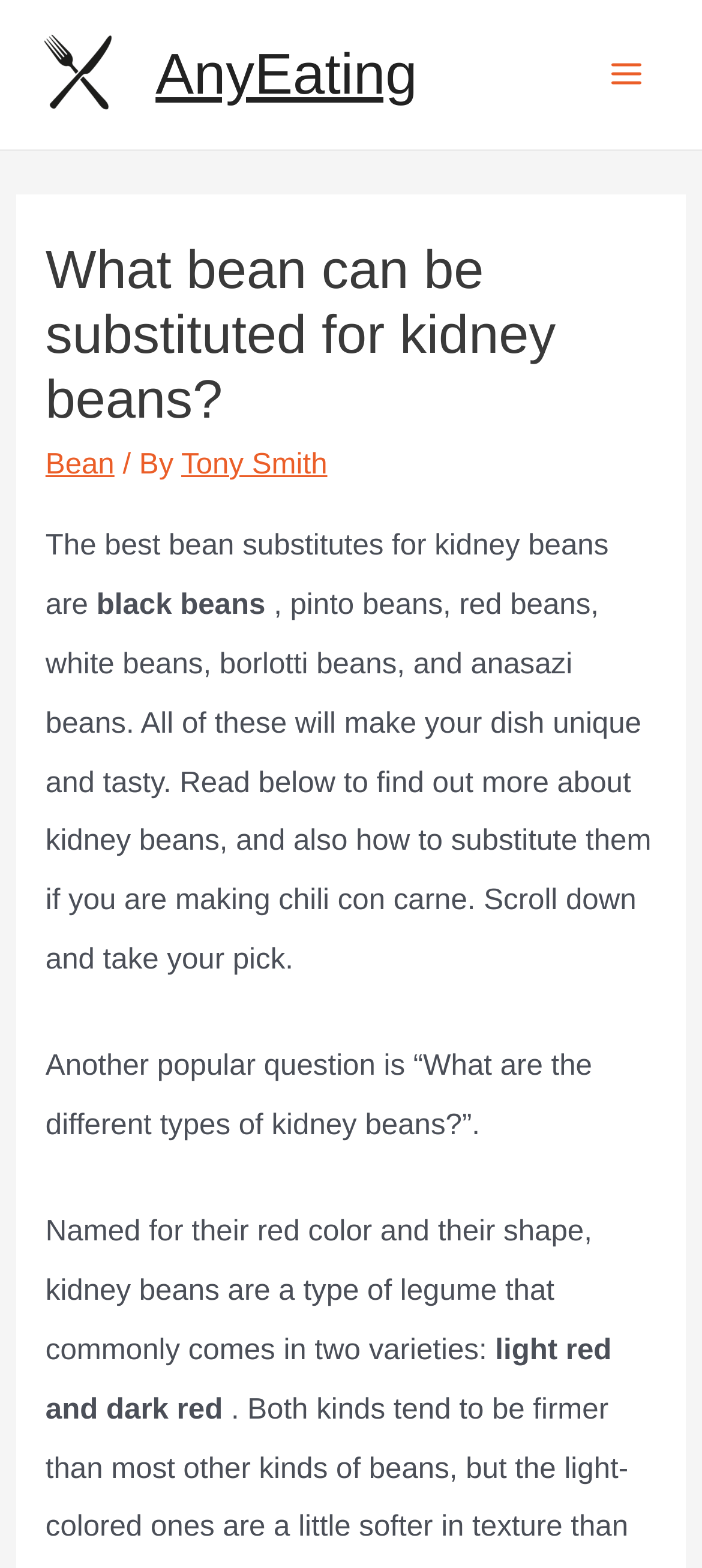Answer the question below in one word or phrase:
What is the purpose of the substitutes for kidney beans?

To make dish unique and tasty